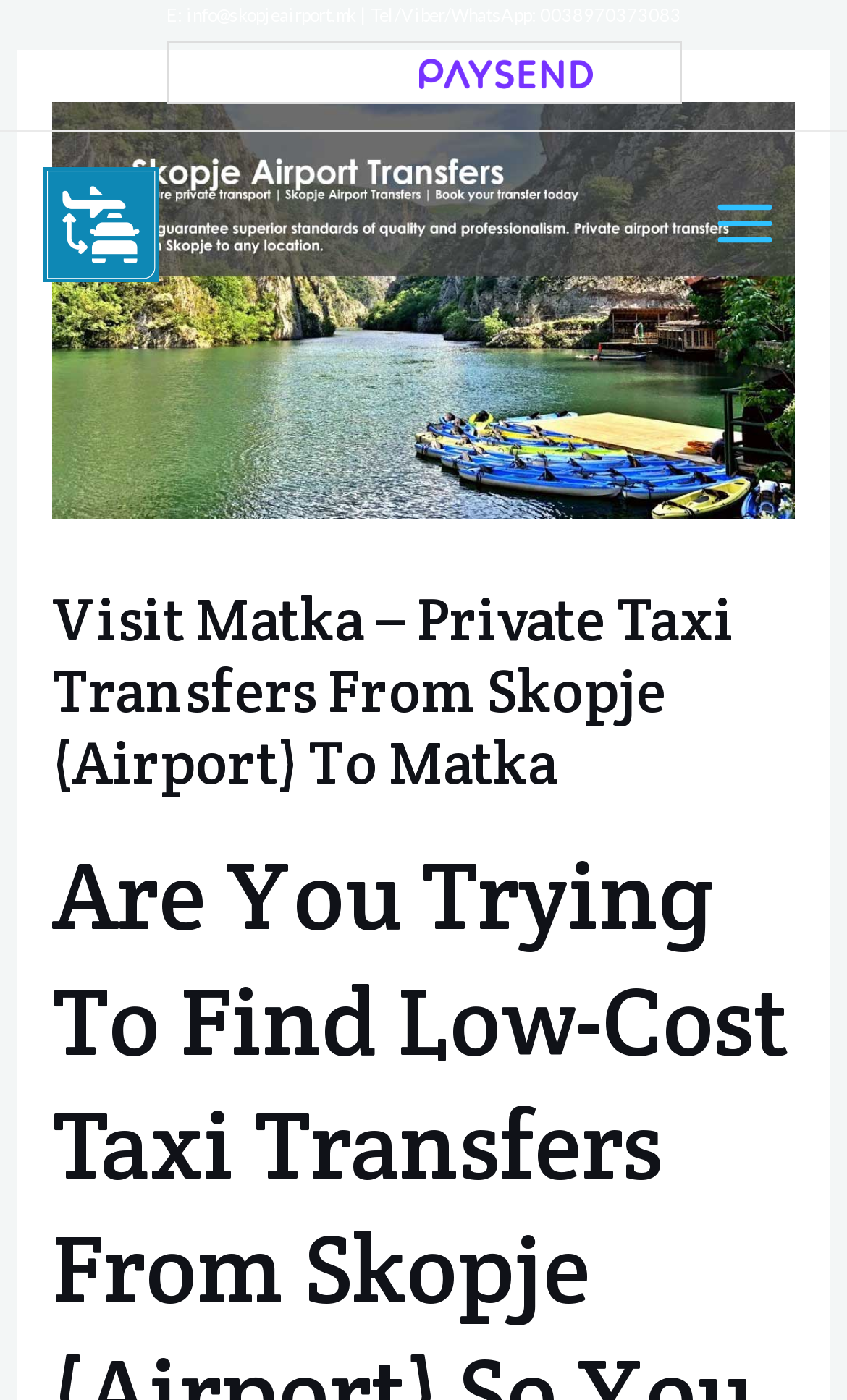What is the main heading of this webpage? Please extract and provide it.

Visit Matka – Private Taxi Transfers From Skopje (Airport) To Matka